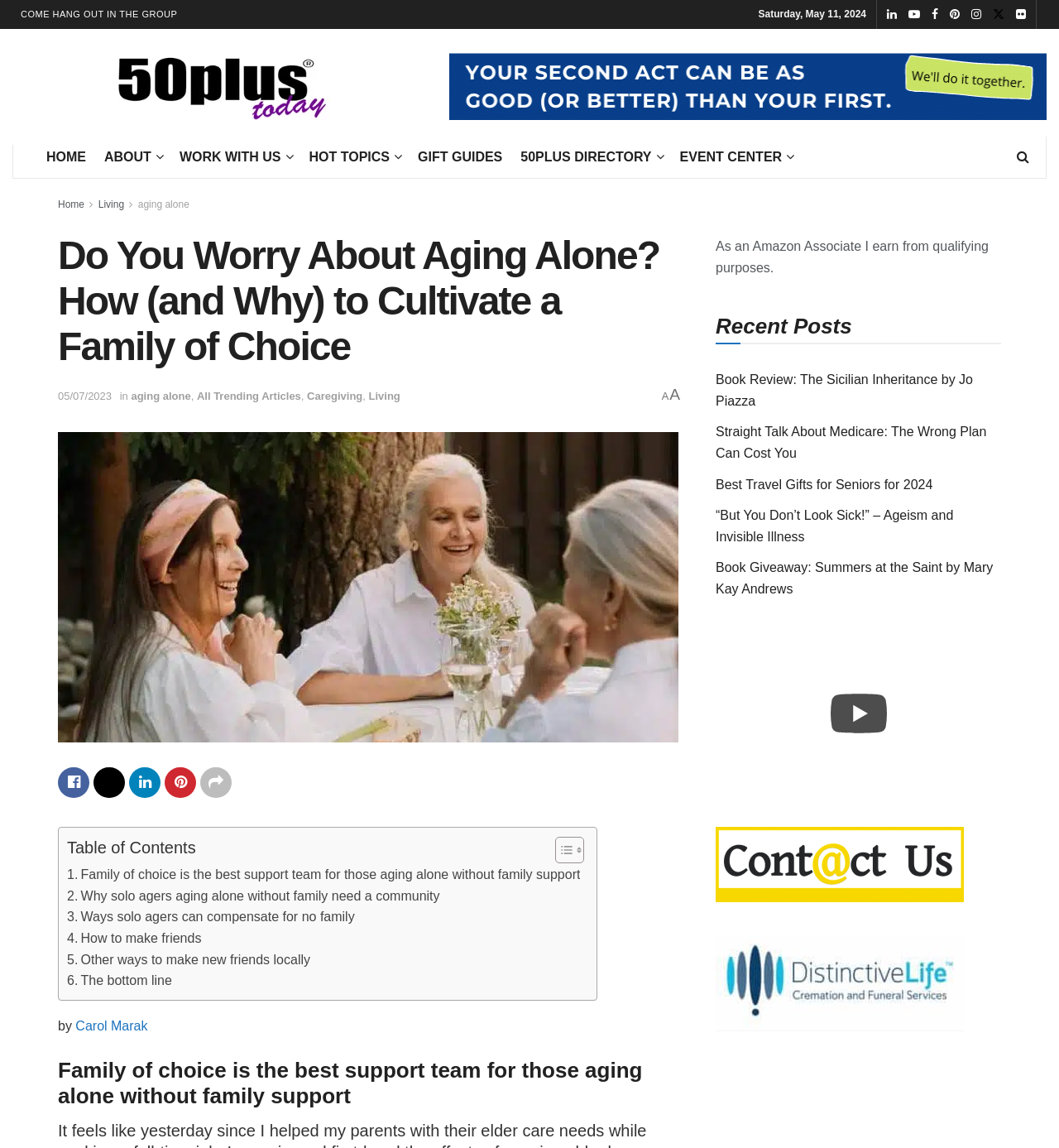Could you provide the bounding box coordinates for the portion of the screen to click to complete this instruction: "Check the 'Recent Posts'"?

[0.676, 0.271, 0.804, 0.297]